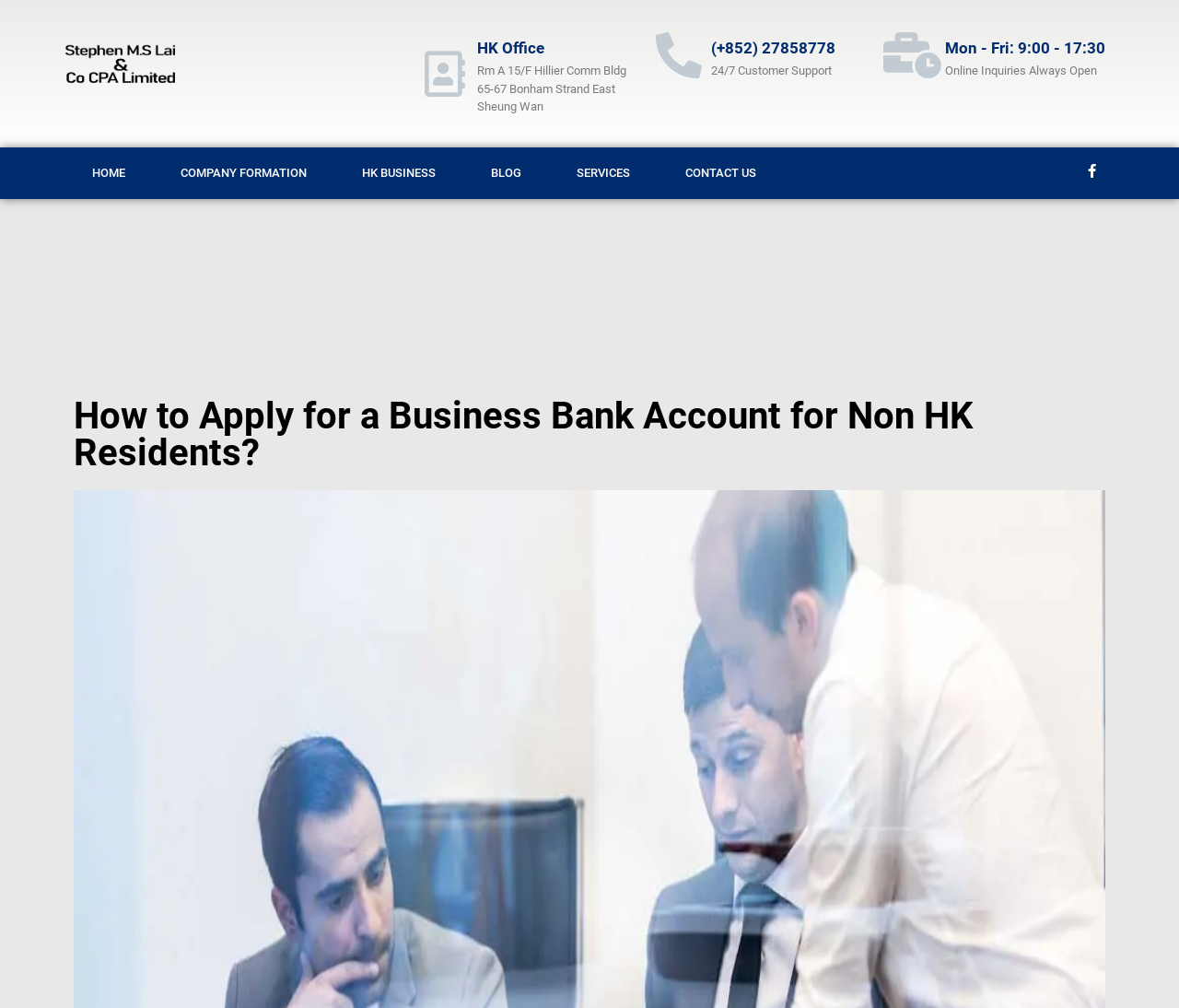Bounding box coordinates are specified in the format (top-left x, top-left y, bottom-right x, bottom-right y). All values are floating point numbers bounded between 0 and 1. Please provide the bounding box coordinate of the region this sentence describes: Company Formation

[0.13, 0.146, 0.284, 0.197]